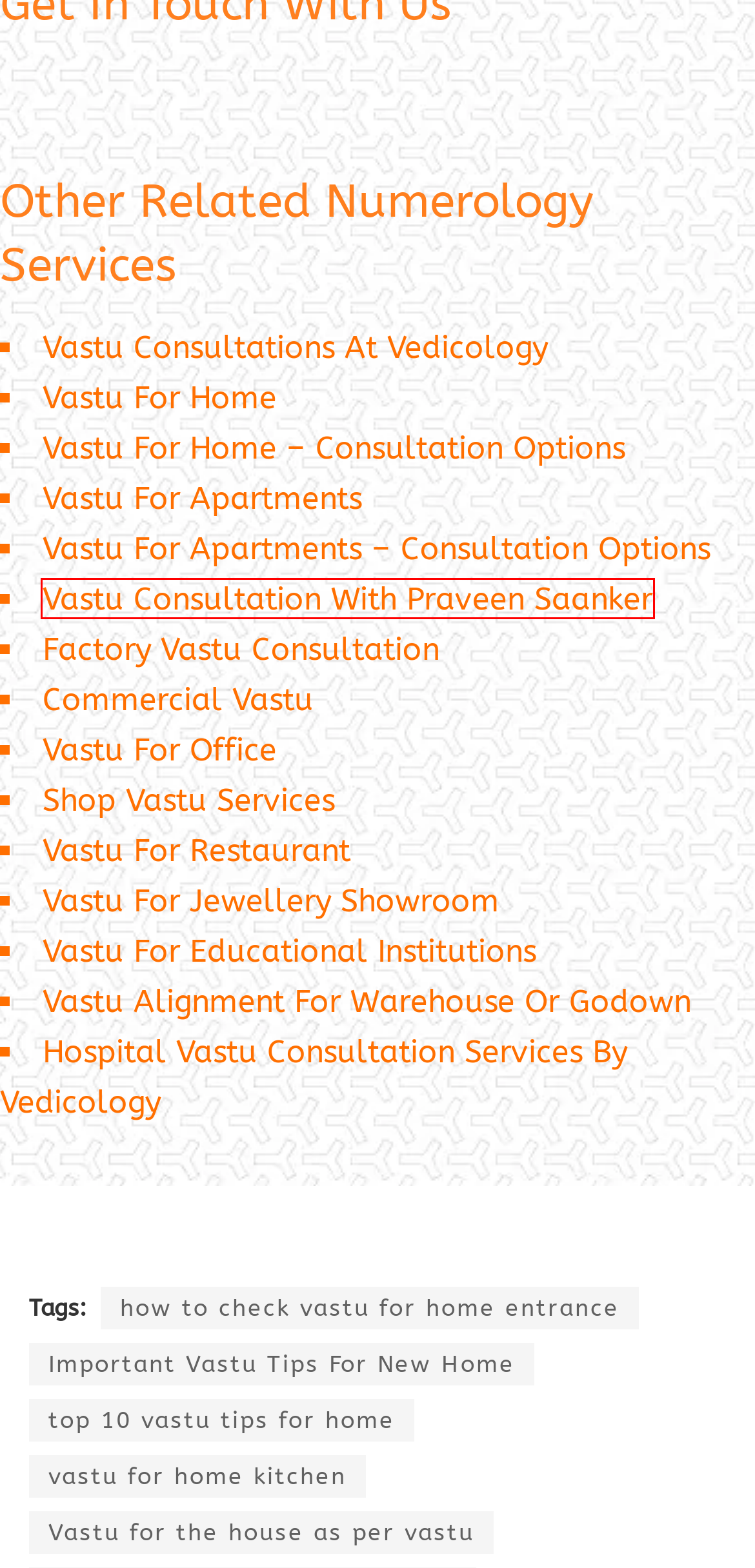You are provided a screenshot of a webpage featuring a red bounding box around a UI element. Choose the webpage description that most accurately represents the new webpage after clicking the element within the red bounding box. Here are the candidates:
A. Astrological Remedies for Education | Vedicology India
B. vastu for home kitchen - Vedicology -Divine Wisdom
C. Vastu Consultation with Praveen Saanker -
D. how to check vastu for home entrance - Vedicology -Divine Wisdom
E. Vastu for Jewellery Showroom
F. top 10 vastu tips for home - Vedicology -Divine Wisdom
G. Vastu for the house as per vastu - Vedicology -Divine Wisdom
H. Important Vastu Tips For New Home - Vedicology -Divine Wisdom

C